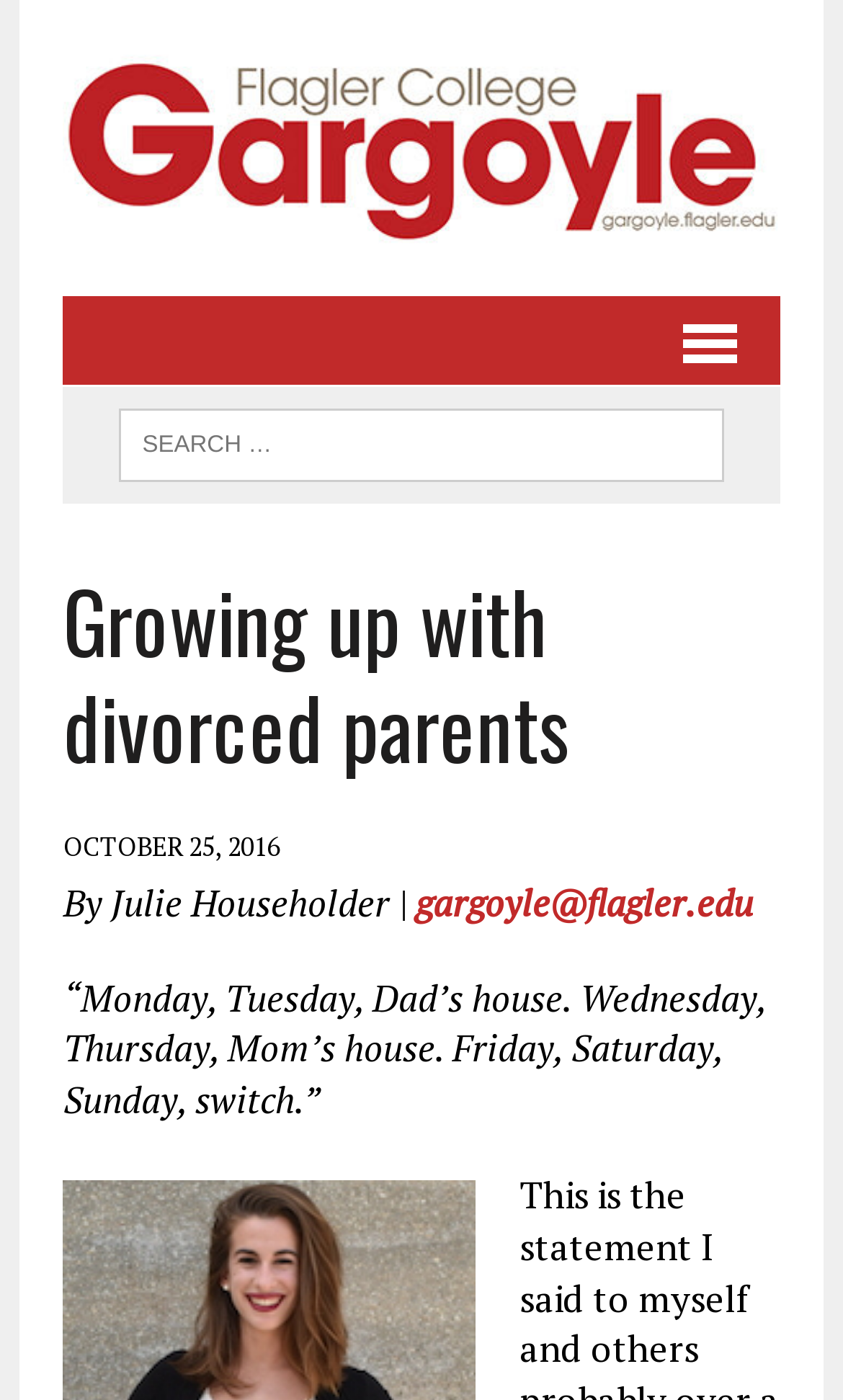Construct a thorough caption encompassing all aspects of the webpage.

The webpage is an article titled "Growing up with divorced parents" from The Flagler College Gargoyle. At the top, there is a logo of The Flagler College Gargoyle, which is also a link, taking up most of the width of the page. Below the logo, there is a menu link on the right side. 

On the left side, there is a search box with a label "SEARCH FOR:" where users can input their queries. Above the search box, there is a header section that contains the title of the article "Growing up with divorced parents" in a large font. 

Below the title, there is a publication date "OCTOBER 25, 2016" and the author's name "By Julie Householder" along with an email address "gargoyle@flagler.edu" which is a link. 

The main content of the article starts with a quote "“Monday, Tuesday, Dad’s house. Wednesday, Thursday, Mom’s house. Friday, Saturday, Sunday, switch.”" which takes up most of the width of the page.